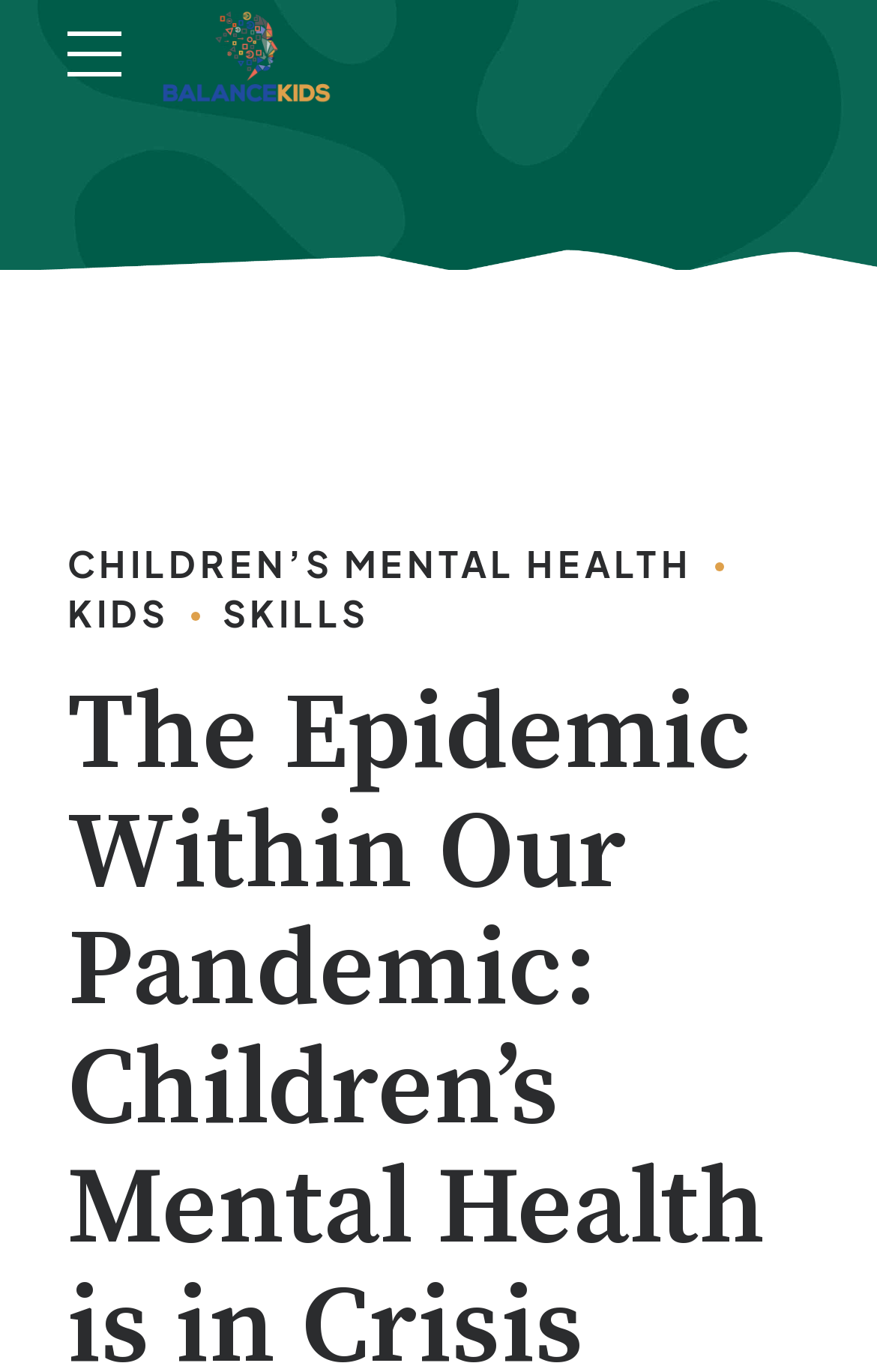What is the color of the background?
Please use the image to provide a one-word or short phrase answer.

Unknown